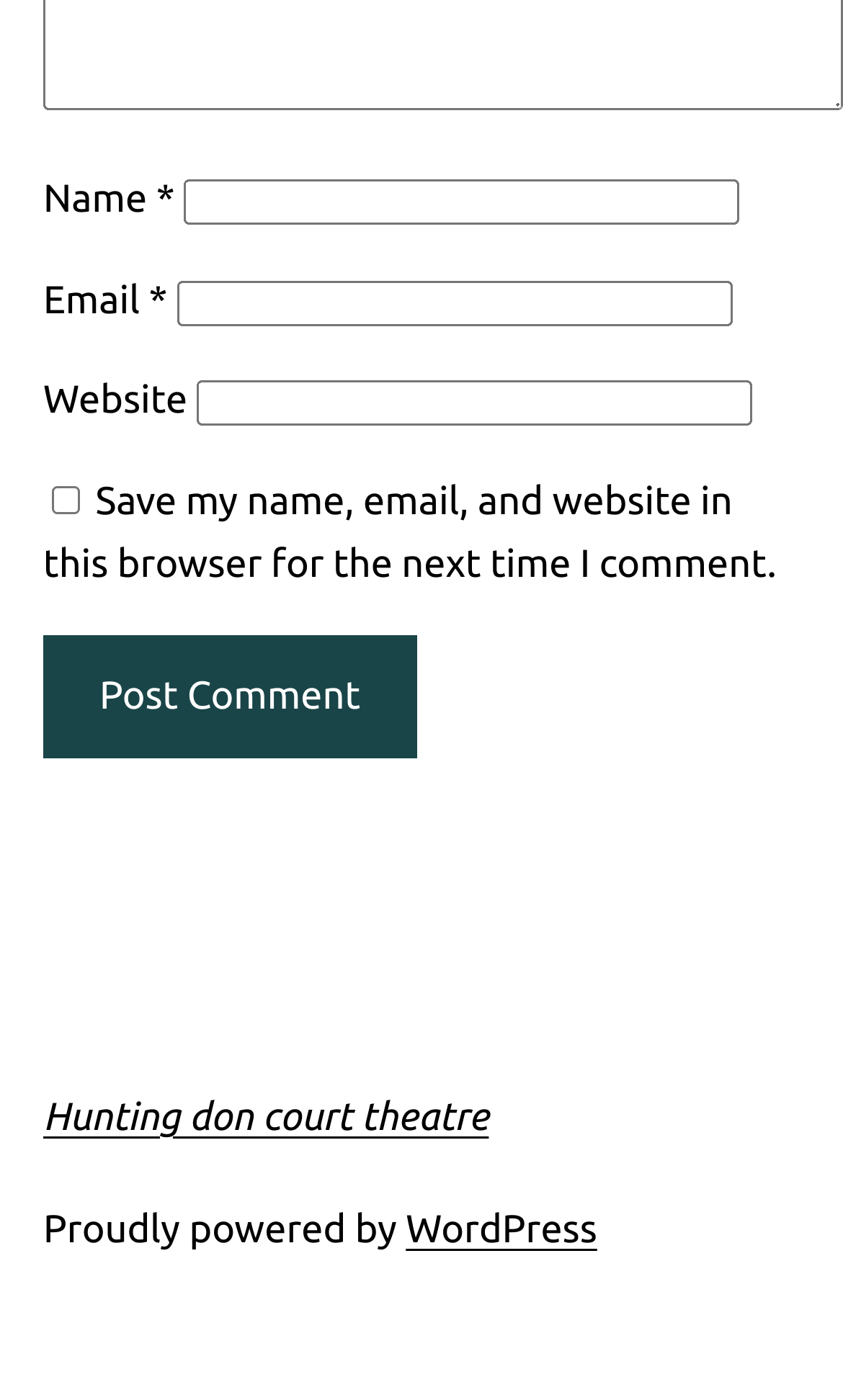Please provide the bounding box coordinate of the region that matches the element description: parent_node: Email * aria-describedby="email-notes" name="email". Coordinates should be in the format (top-left x, top-left y, bottom-right x, bottom-right y) and all values should be between 0 and 1.

[0.209, 0.2, 0.868, 0.233]